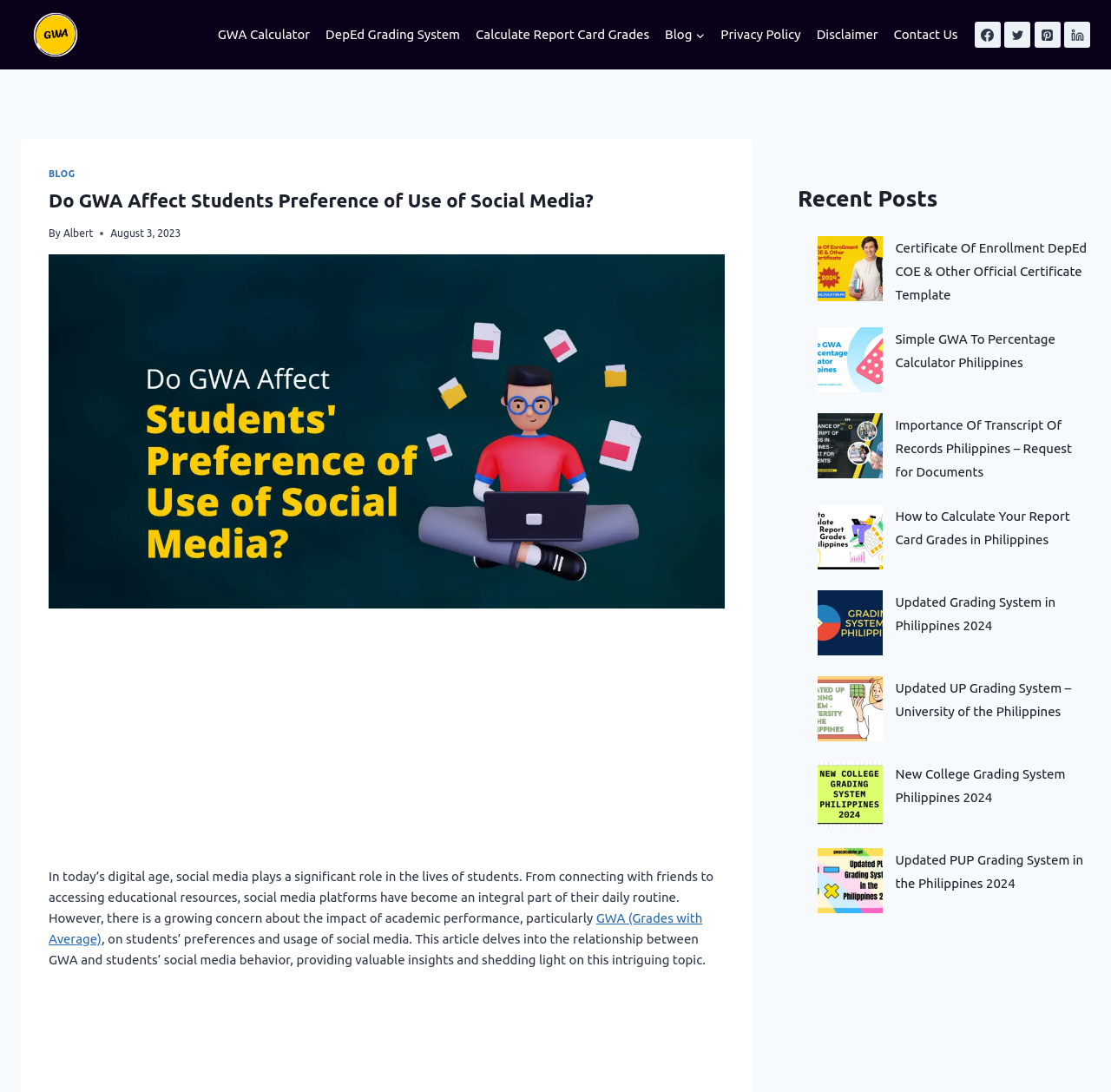What is the topic of the article?
Answer the question with a detailed and thorough explanation.

The topic of the article is the impact of GWA (Grades with Average) on students' social media preferences, as indicated by the heading 'Do GWA Affect Students Preference of Use of Social Media?' and the content of the article.